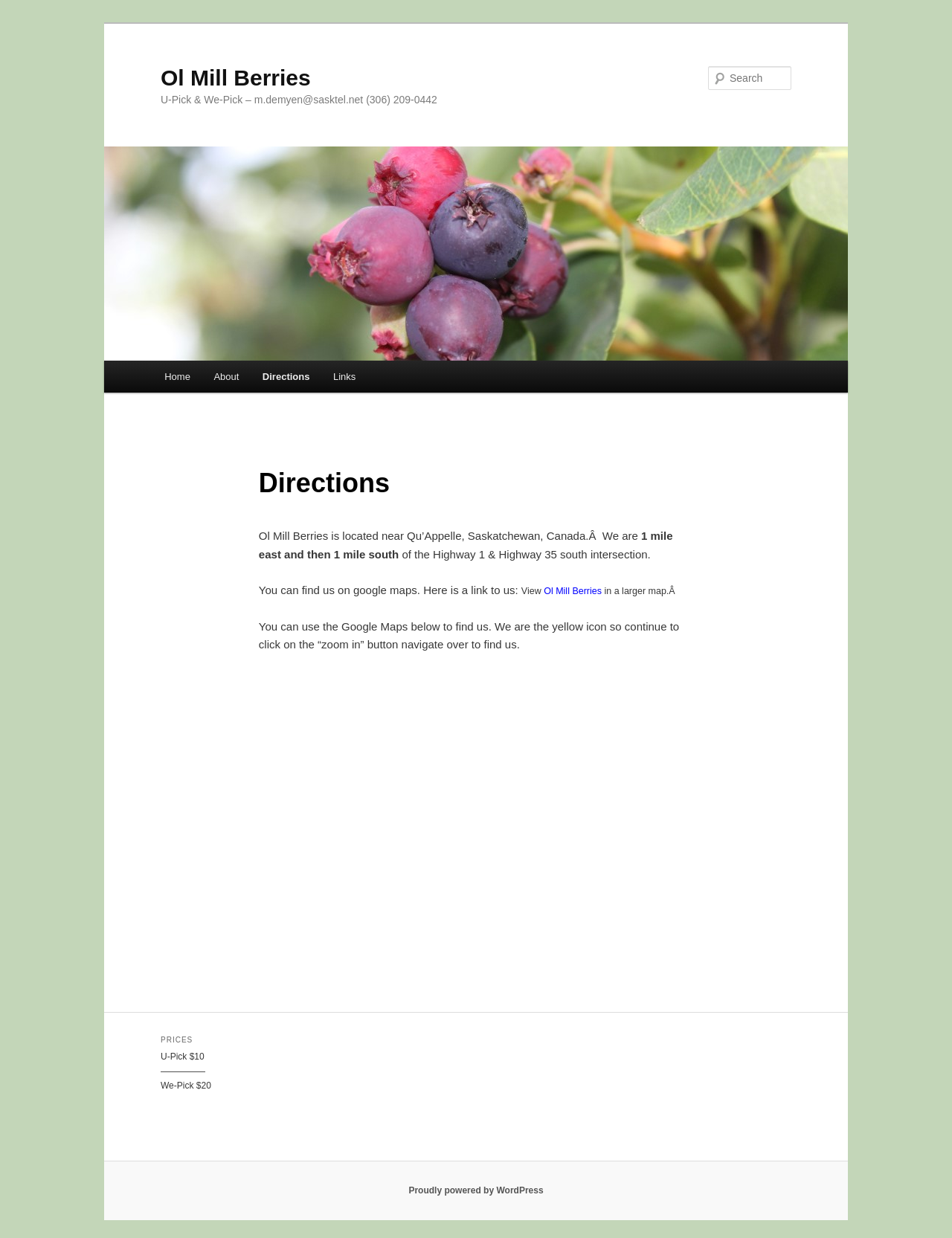Locate the bounding box coordinates of the UI element described by: "Proudly powered by WordPress". The bounding box coordinates should consist of four float numbers between 0 and 1, i.e., [left, top, right, bottom].

[0.429, 0.957, 0.571, 0.966]